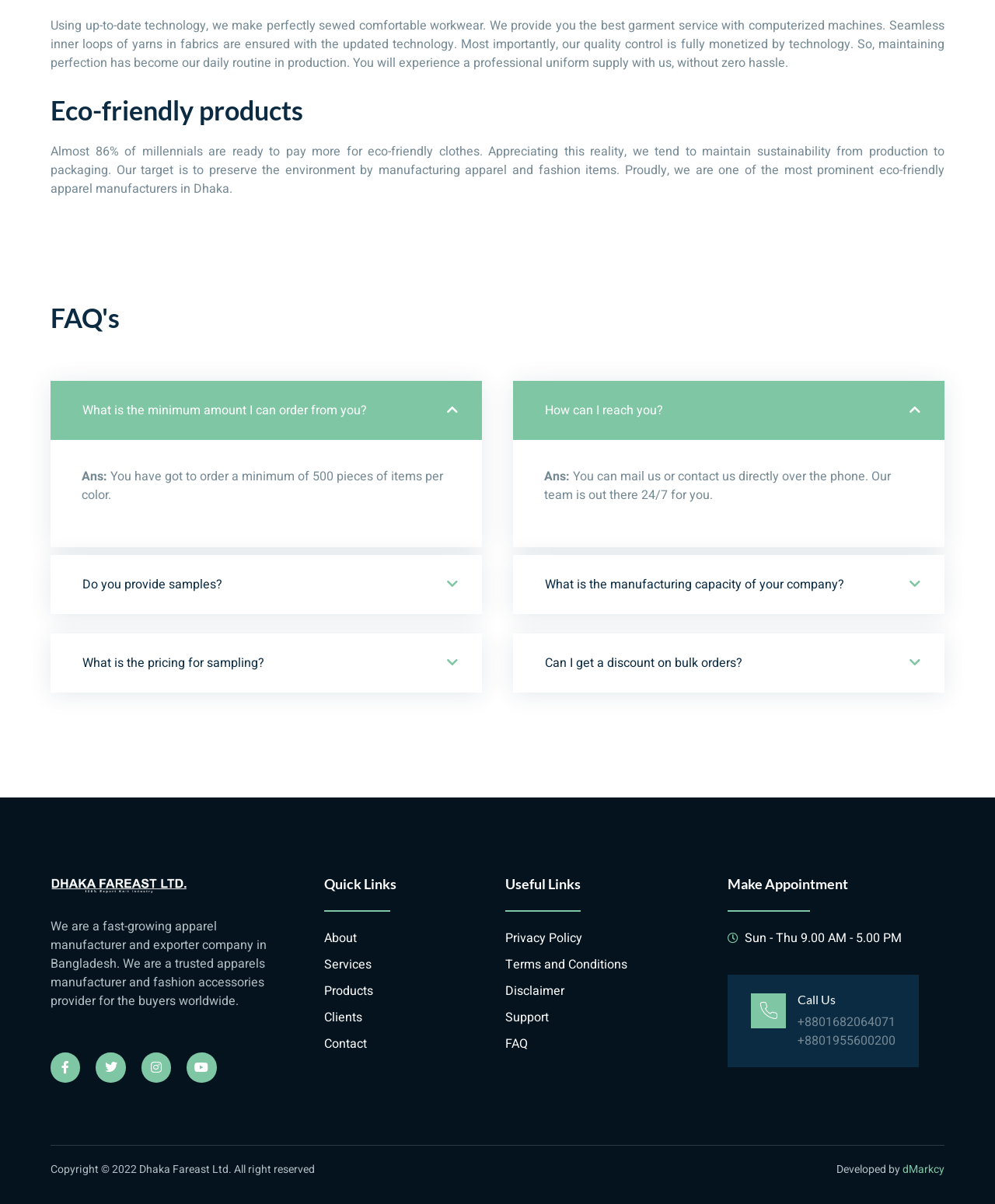Who developed the company's website?
Give a detailed and exhaustive answer to the question.

The company's website was developed by dMarkcy, as stated in the footer section of the webpage.